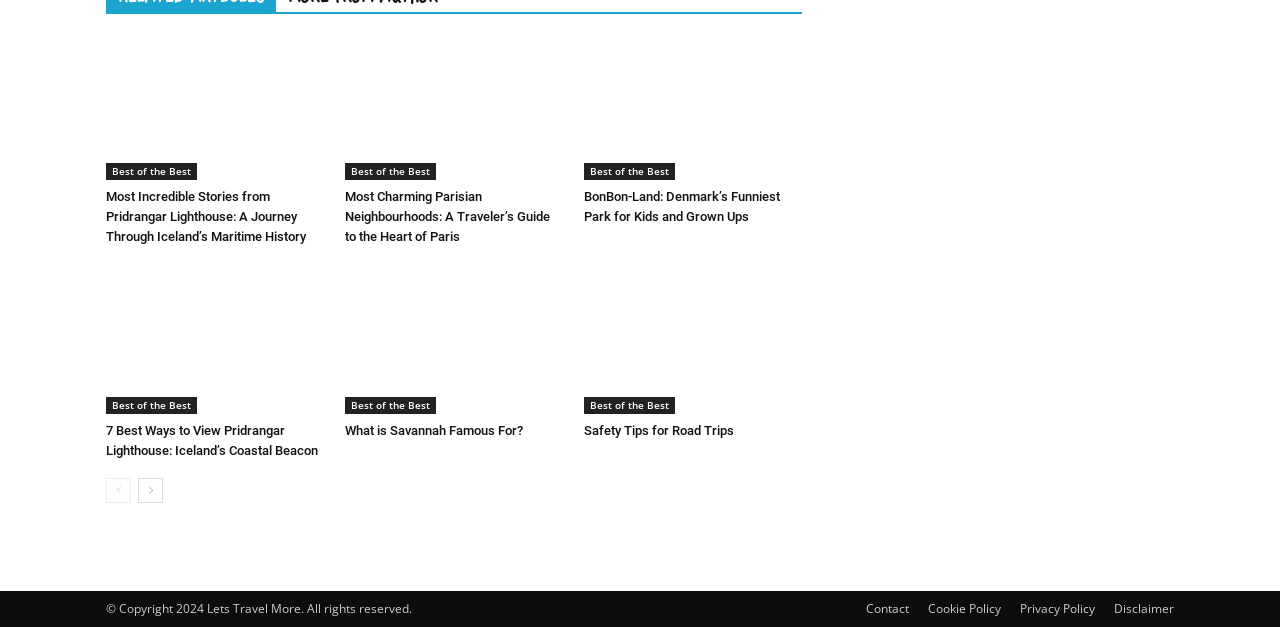What is the topic of the first article?
Please give a well-detailed answer to the question.

The first article's heading is 'Most Incredible Stories from Pridrangar Lighthouse: A Journey Through Iceland’s Maritime History', which indicates that the topic of the article is Pridrangar Lighthouse.